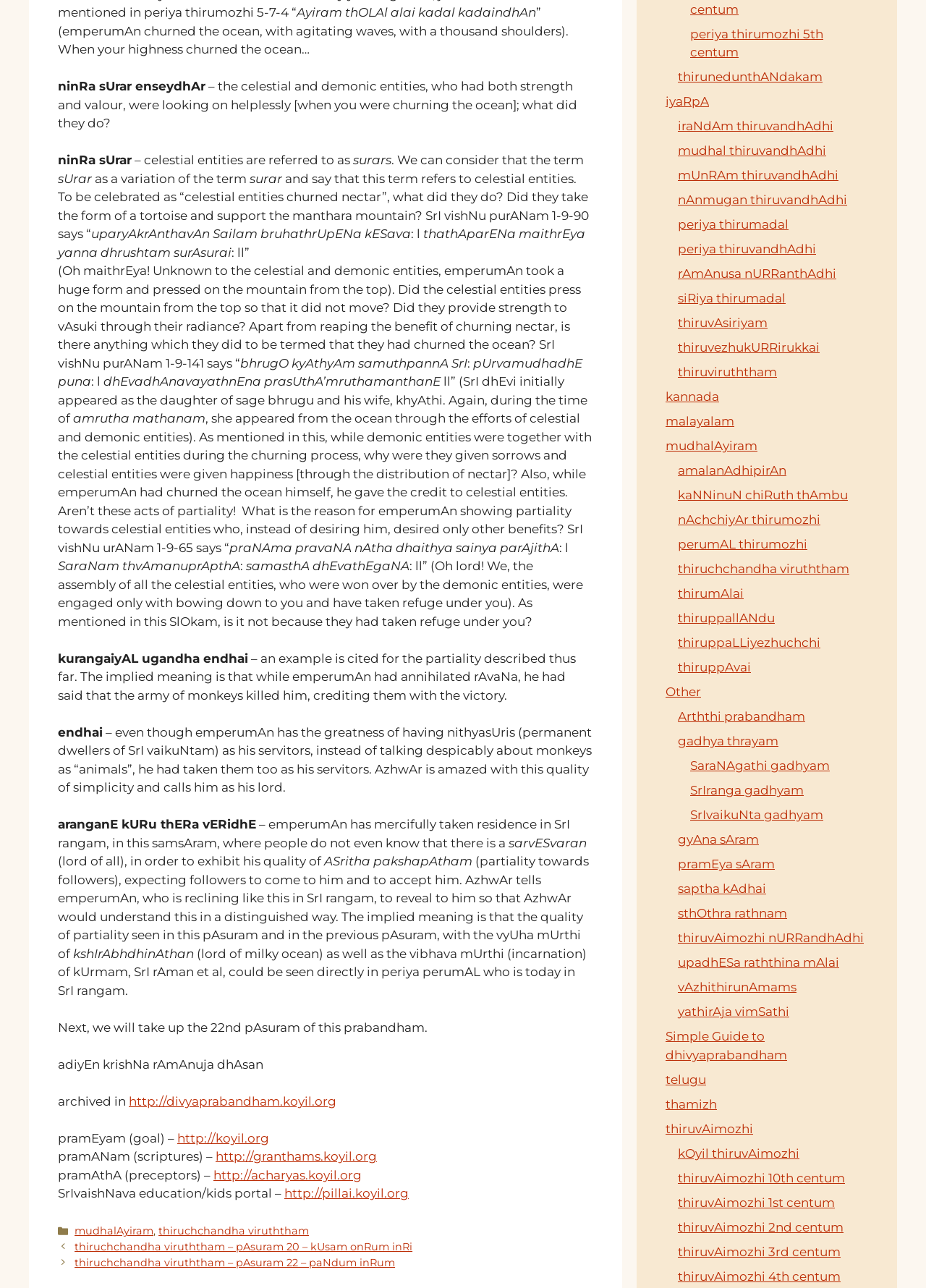Identify the bounding box coordinates of the HTML element based on this description: "periya thiruvandhAdhi".

[0.732, 0.188, 0.881, 0.199]